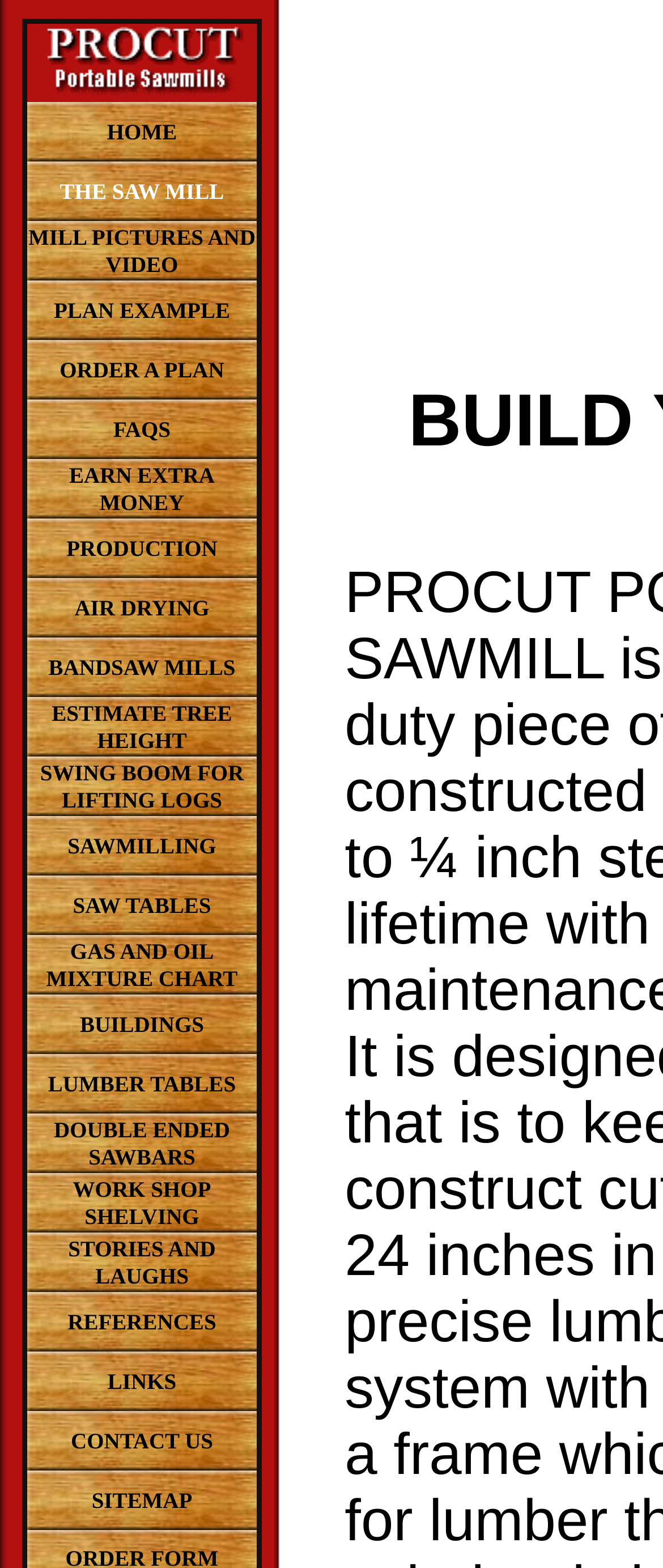What is the topic of the webpage?
Answer with a single word or phrase, using the screenshot for reference.

Portable Chainsaw Mill